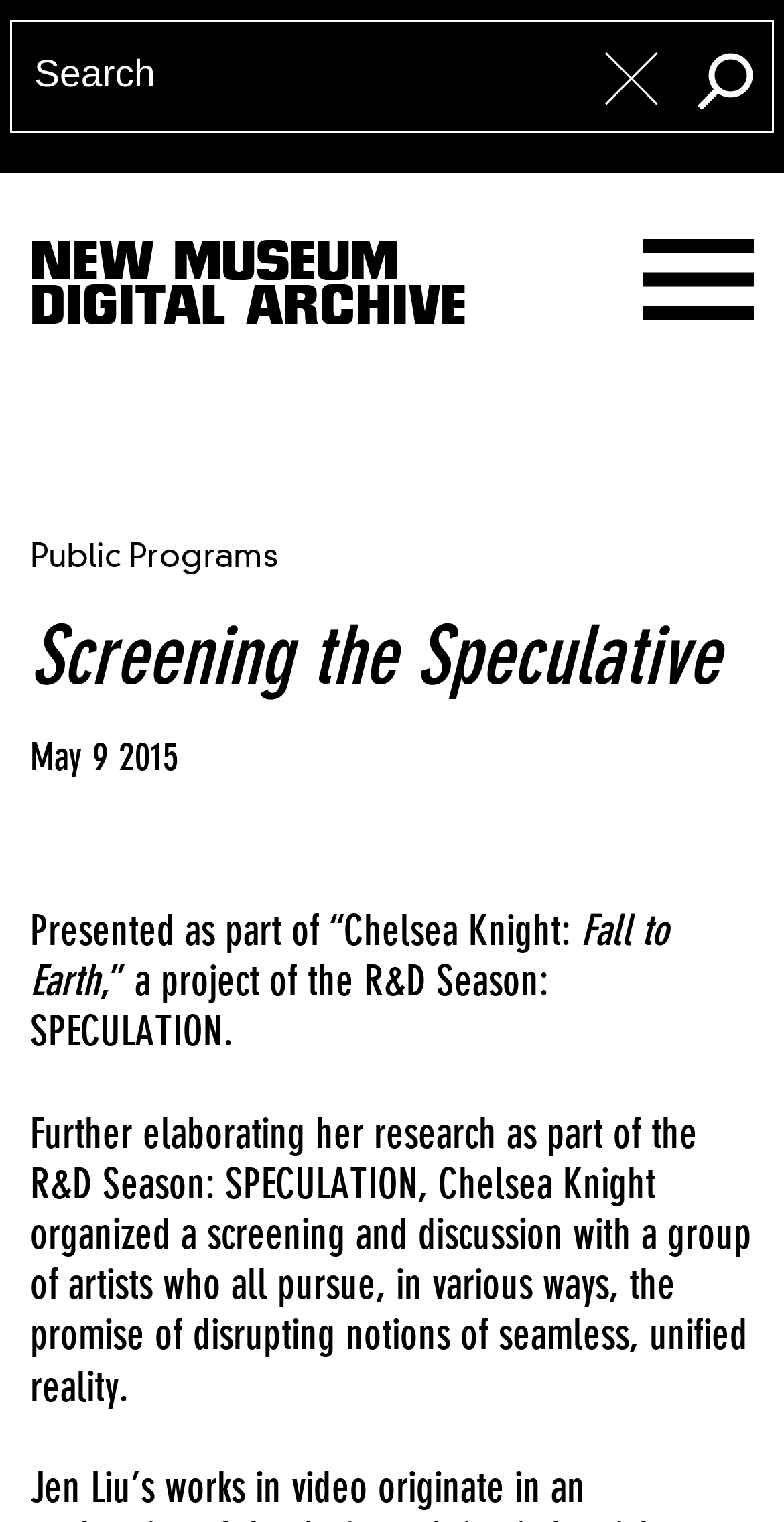Identify the bounding box for the UI element described as: "name="query" placeholder="Search"". Ensure the coordinates are four float numbers between 0 and 1, formatted as [left, top, right, bottom].

[0.015, 0.015, 0.985, 0.086]